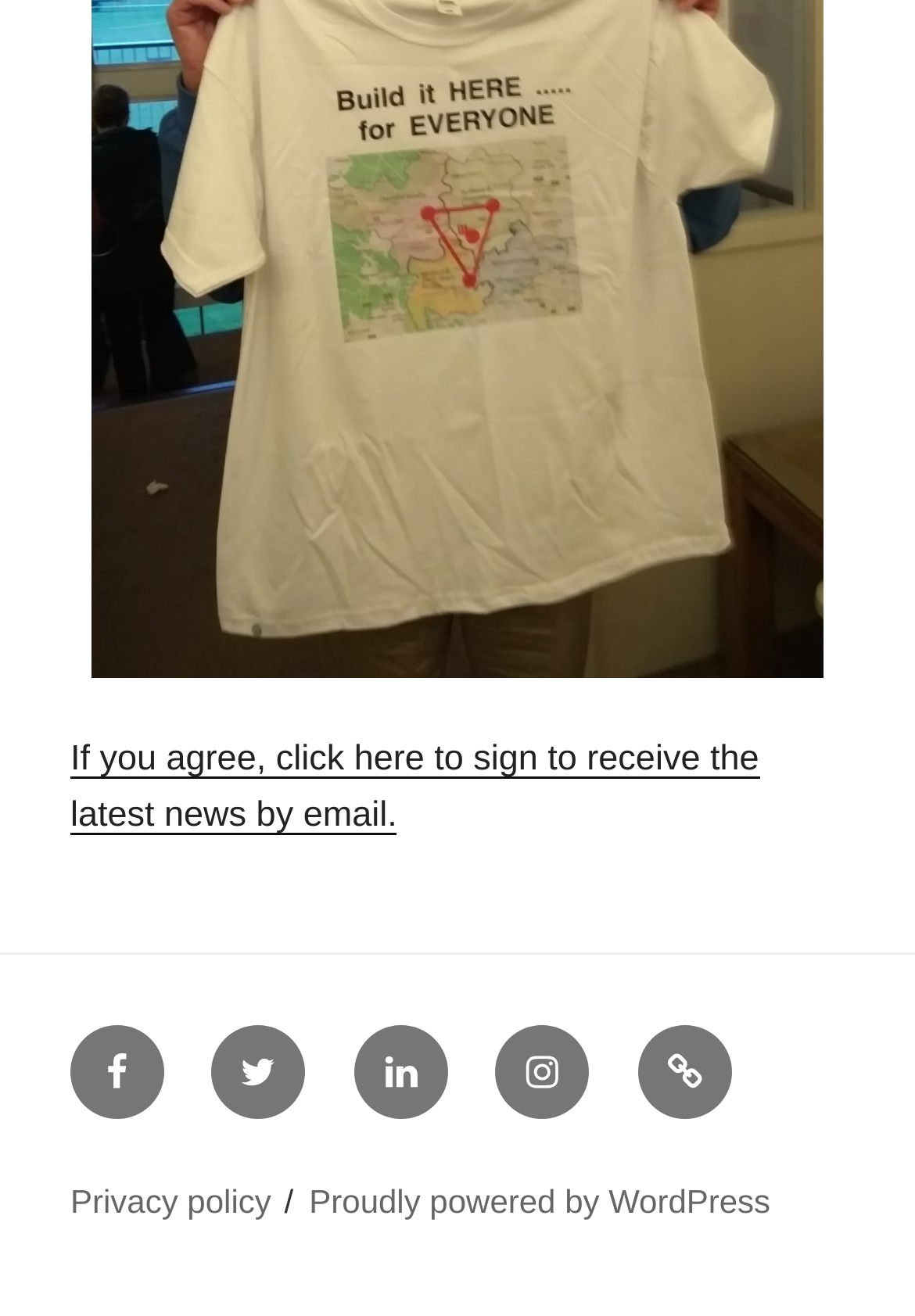What is the last link in the footer?
Based on the image, provide a one-word or brief-phrase response.

Proudly powered by WordPress